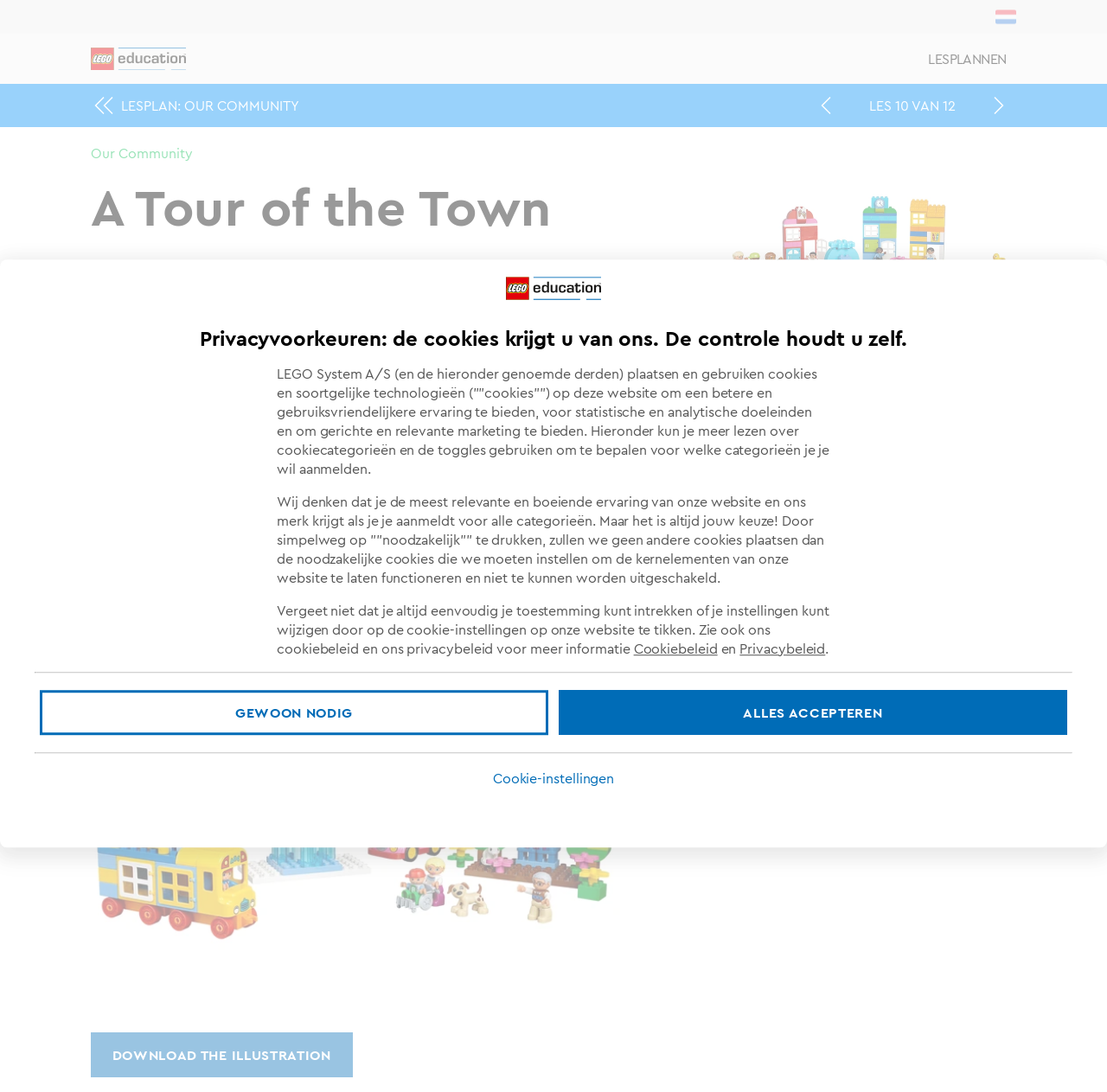Highlight the bounding box coordinates of the element that should be clicked to carry out the following instruction: "Click the 'LESPLANNEN' link". The coordinates must be given as four float numbers ranging from 0 to 1, i.e., [left, top, right, bottom].

[0.839, 0.045, 0.909, 0.062]